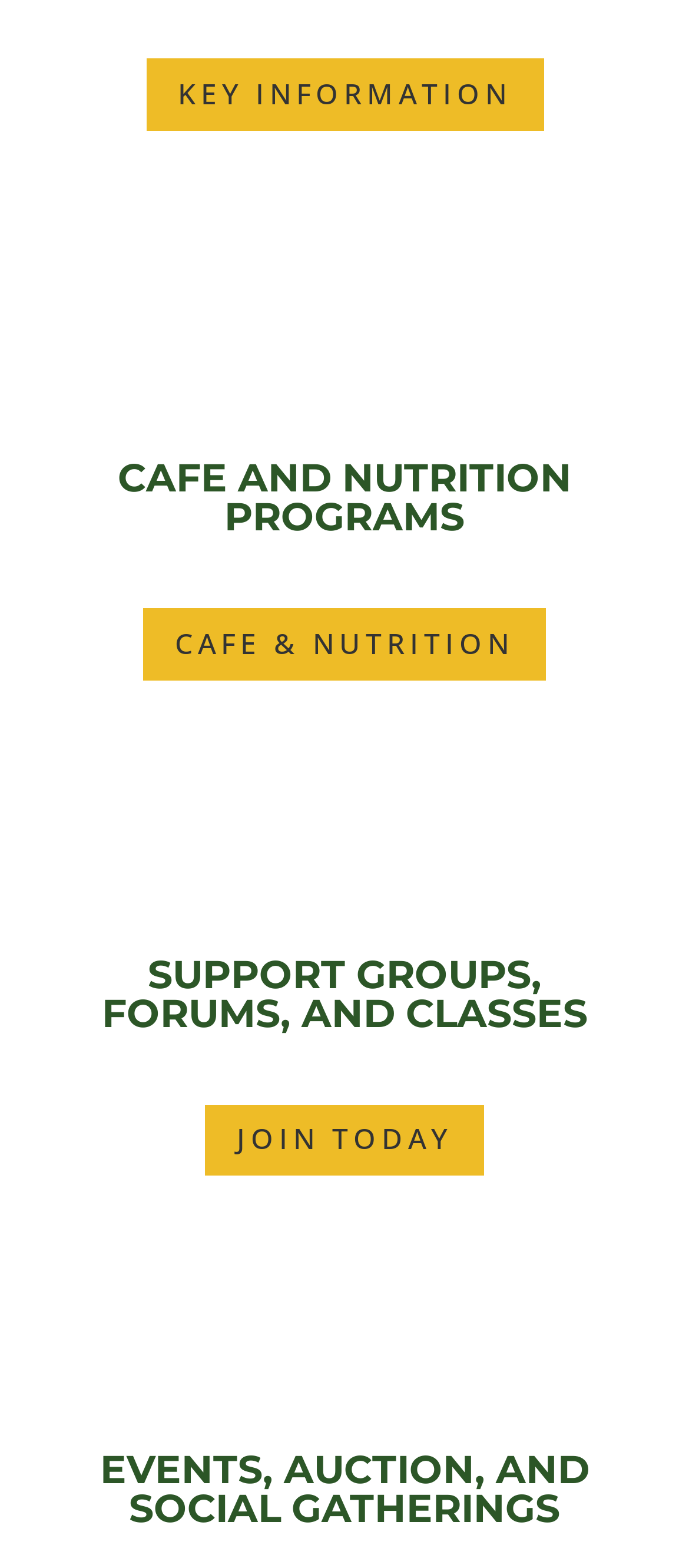Mark the bounding box of the element that matches the following description: "Events, Auction, and Social Gatherings".

[0.145, 0.923, 0.855, 0.978]